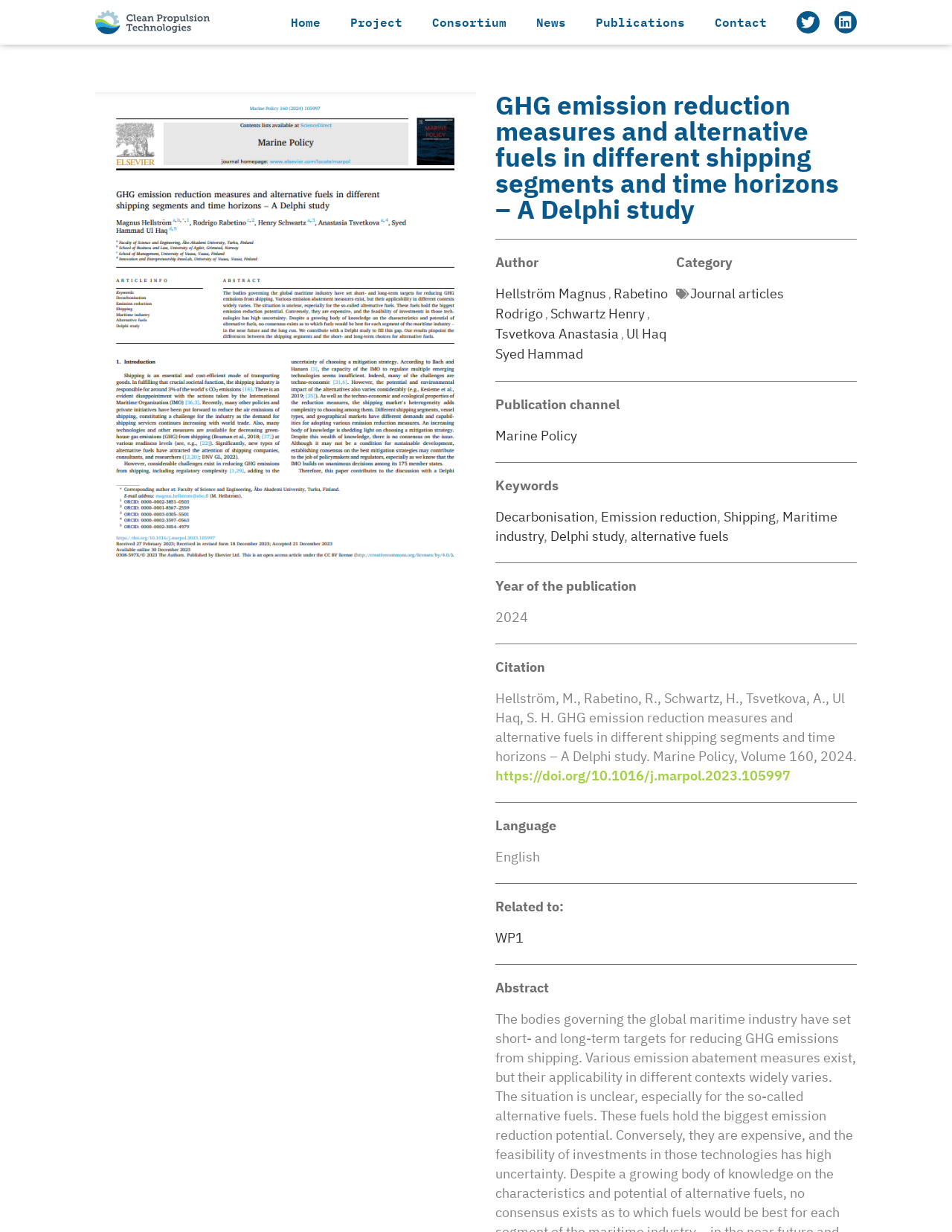What is the publication channel?
Make sure to answer the question with a detailed and comprehensive explanation.

I found the answer by looking at the link under the 'Publication channel' heading, which indicates that the publication channel is Marine Policy.